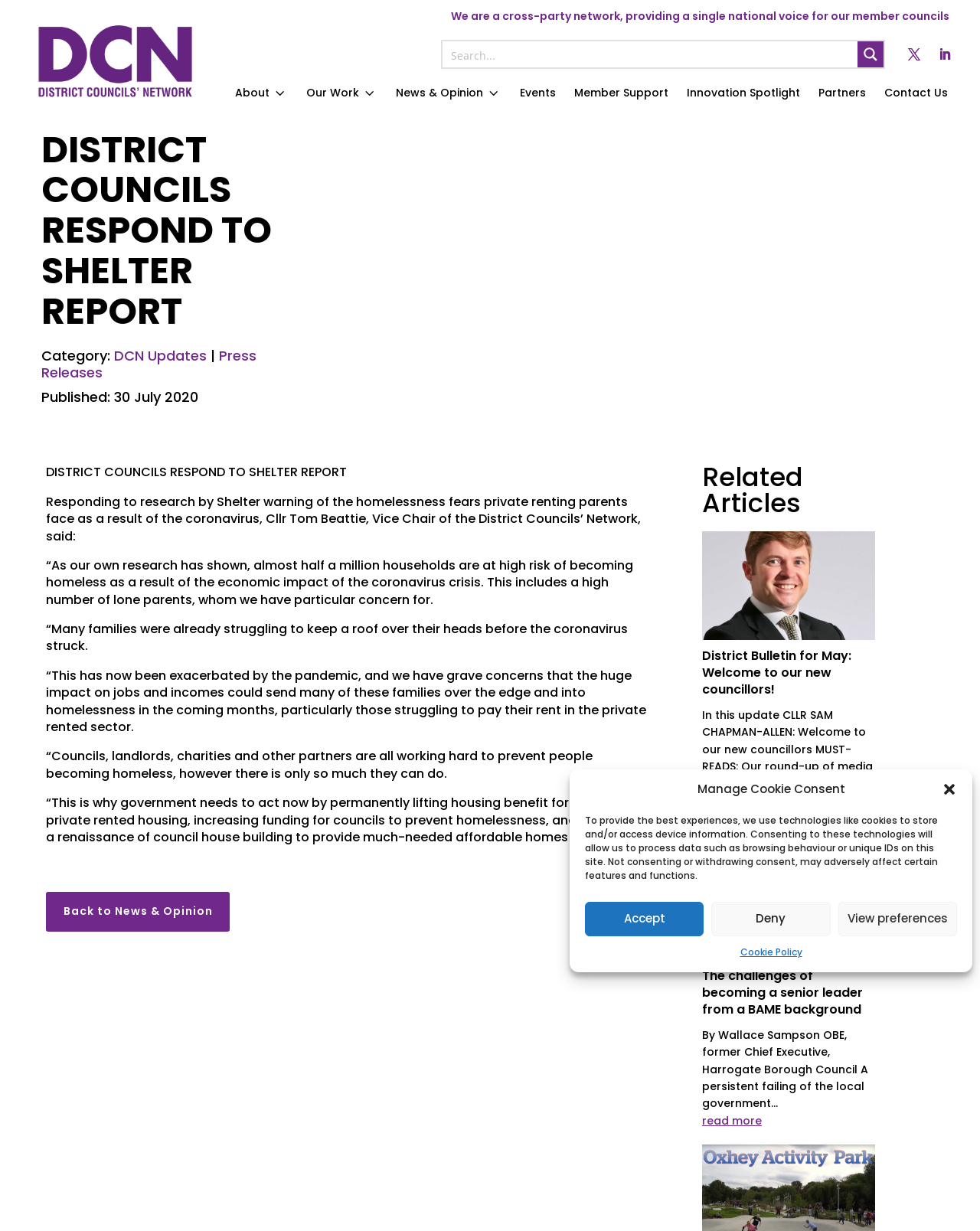Determine the bounding box coordinates of the region that needs to be clicked to achieve the task: "View the News & Opinion page".

[0.047, 0.725, 0.234, 0.757]